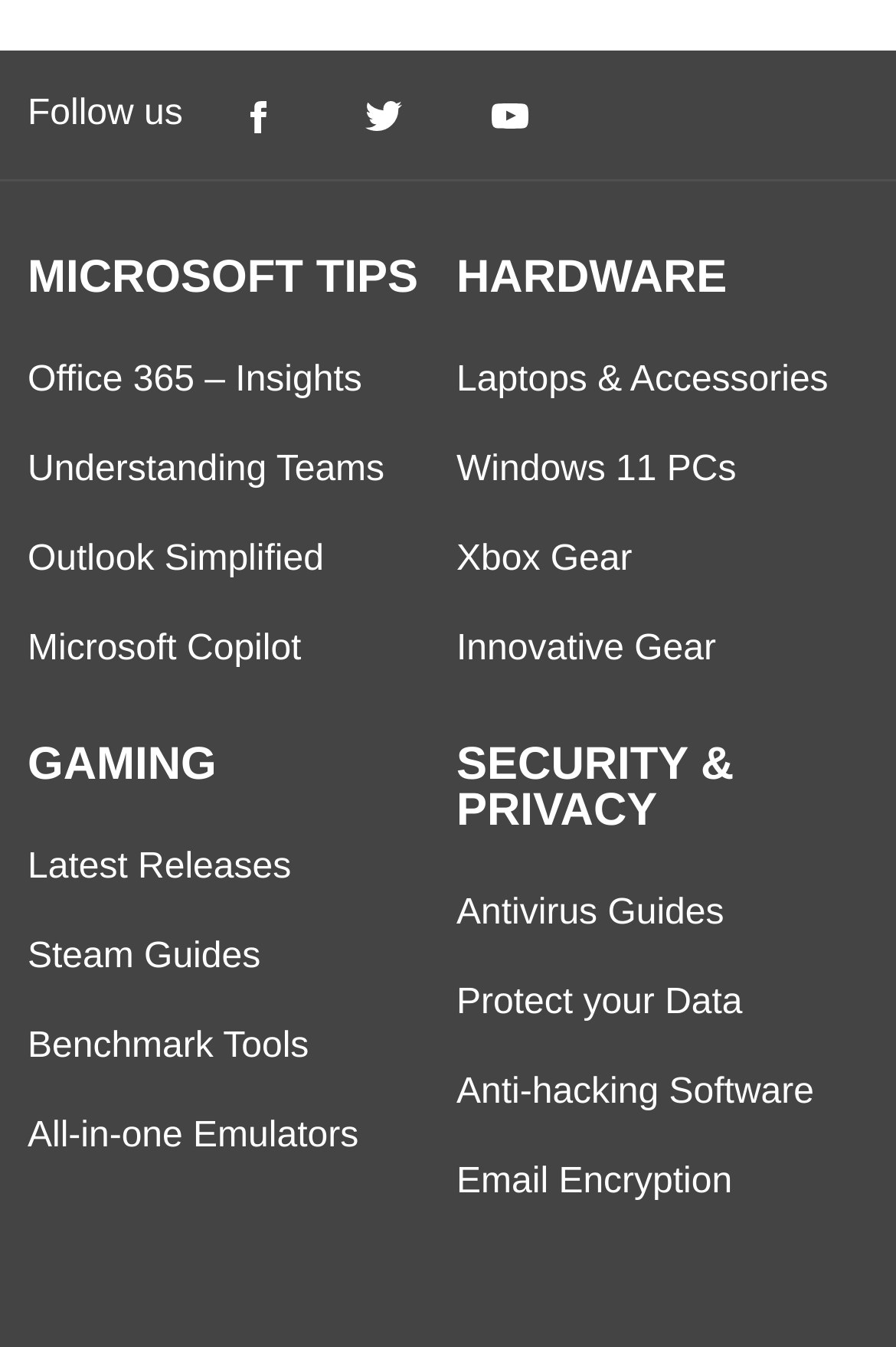What is the first link listed under MICROSOFT TIPS? Based on the screenshot, please respond with a single word or phrase.

Office 365 – Insights